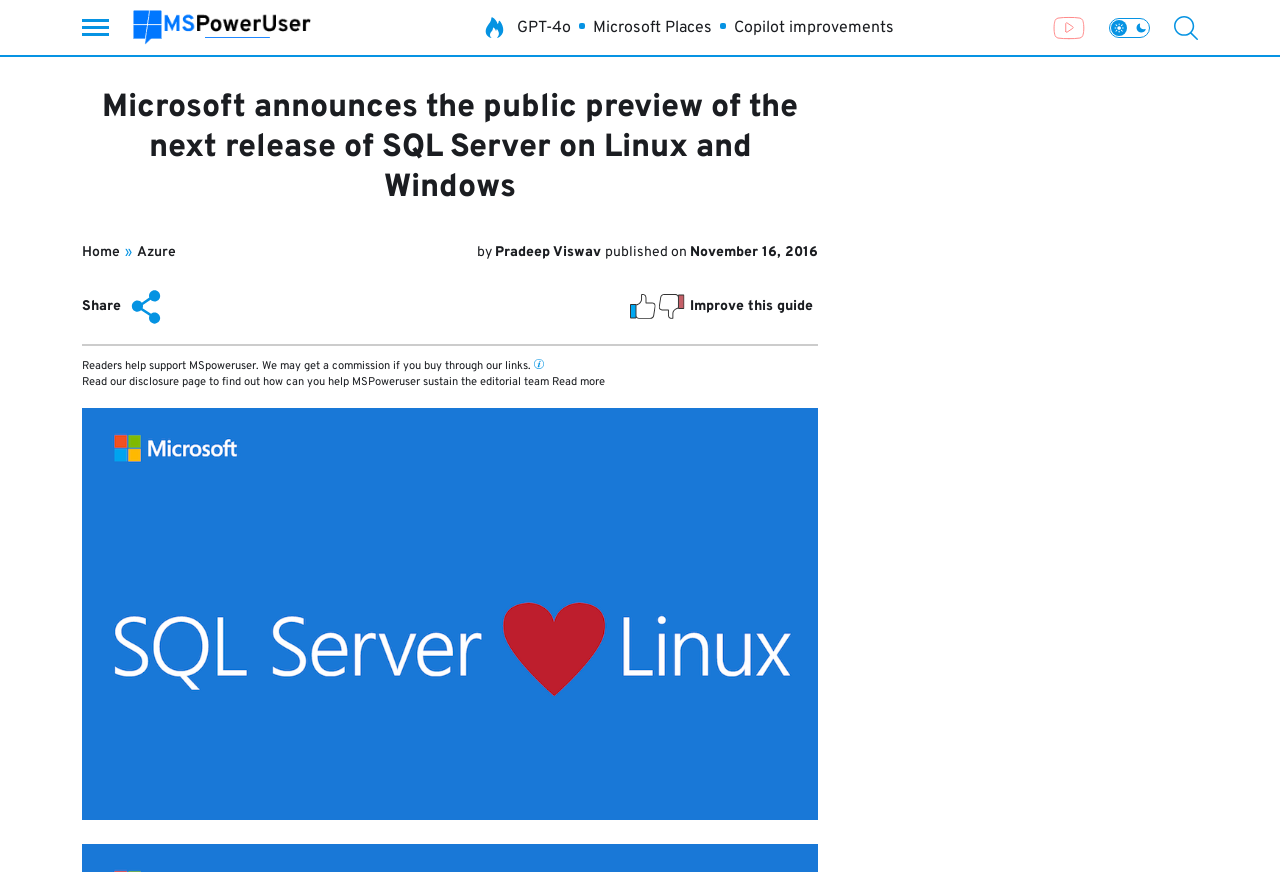Provide the bounding box coordinates of the HTML element described as: "Azure". The bounding box coordinates should be four float numbers between 0 and 1, i.e., [left, top, right, bottom].

[0.107, 0.28, 0.138, 0.299]